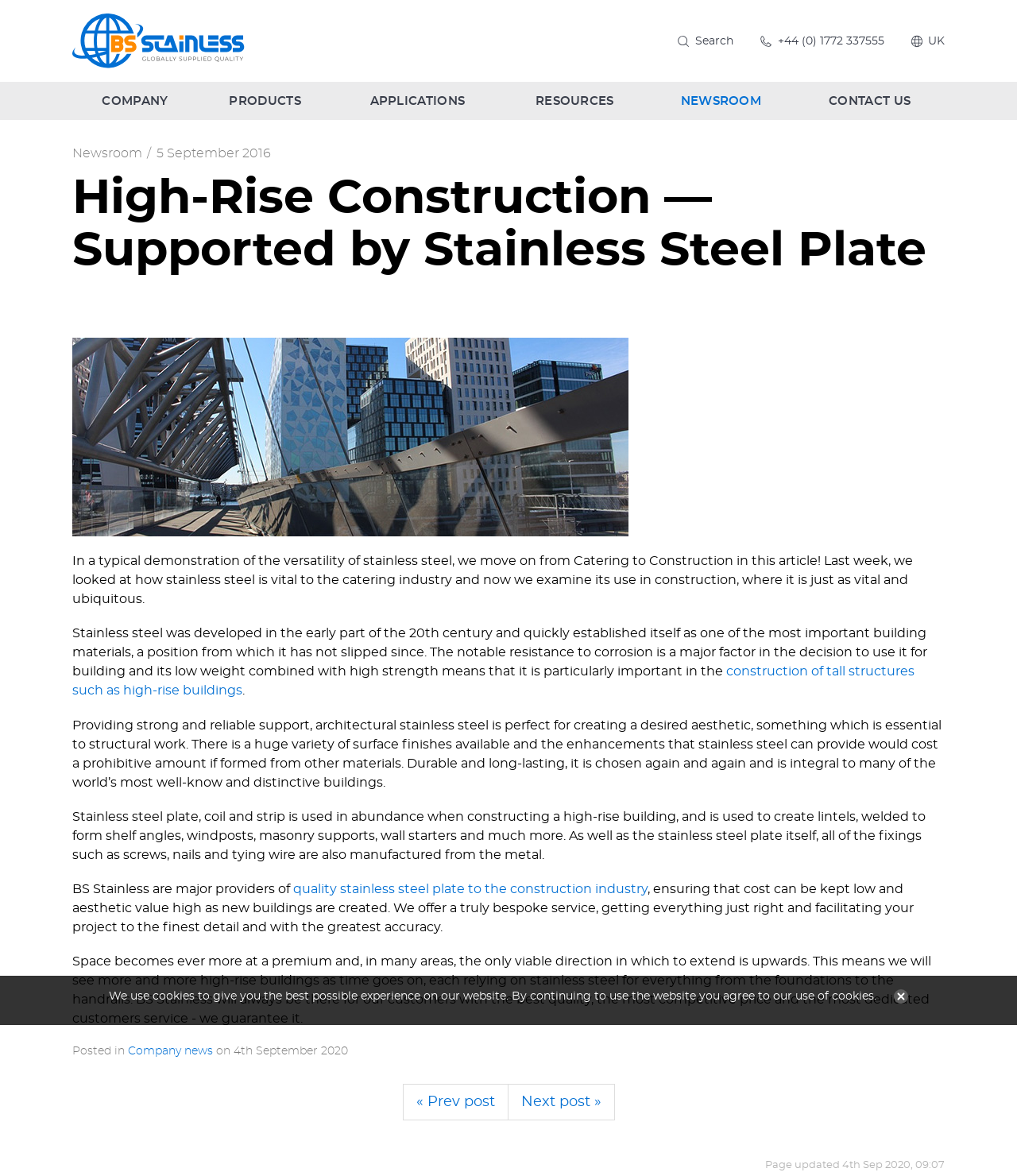Specify the bounding box coordinates of the element's region that should be clicked to achieve the following instruction: "Call the phone number". The bounding box coordinates consist of four float numbers between 0 and 1, in the format [left, top, right, bottom].

[0.745, 0.021, 0.87, 0.048]